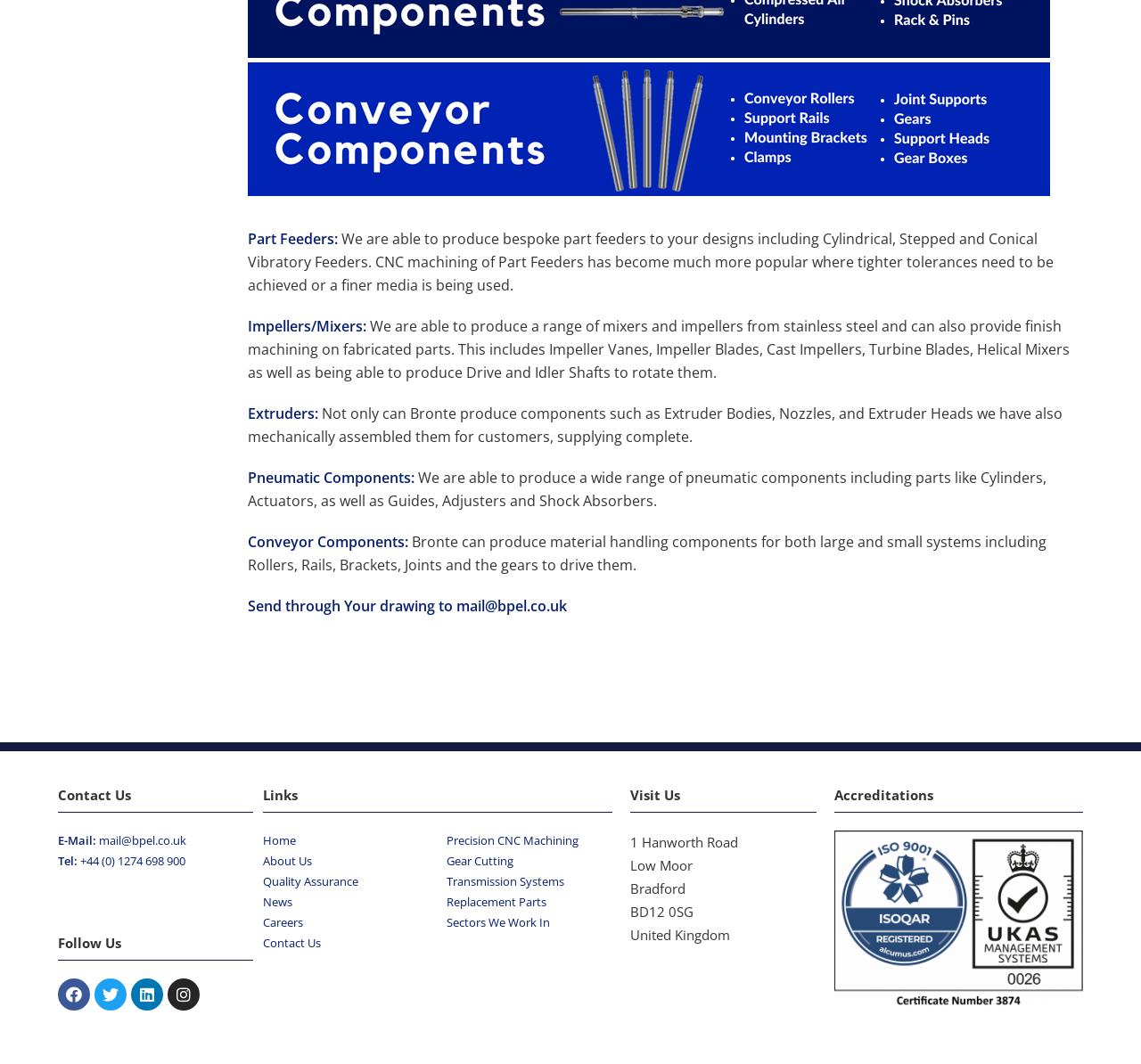What type of feeders can be produced?
Using the image as a reference, give an elaborate response to the question.

Based on the text 'We are able to produce bespoke part feeders to your designs including Cylindrical, Stepped and Conical Vibratory Feeders.' under the 'Part Feeders:' heading, it can be inferred that the company can produce bespoke part feeders.